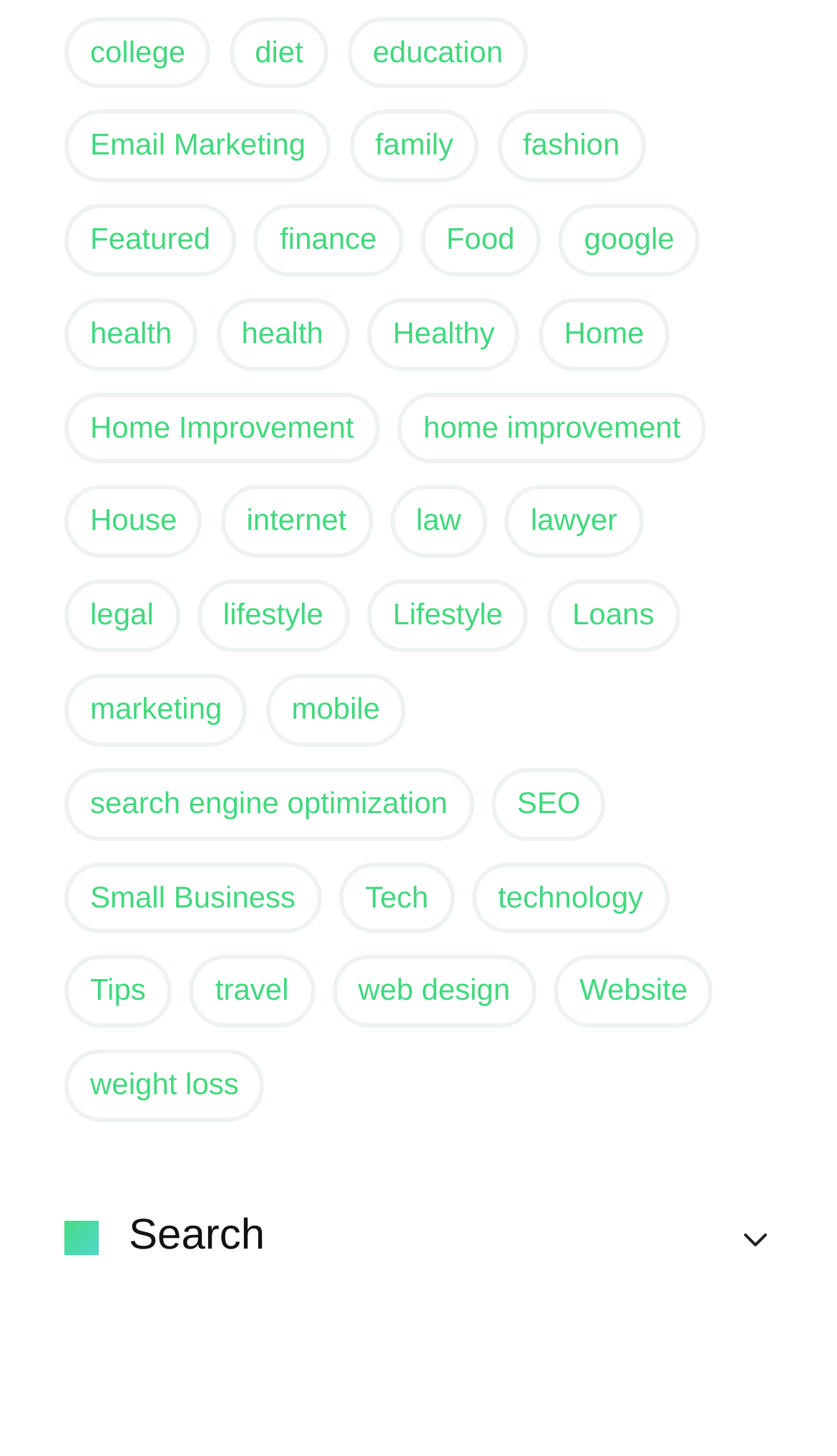Reply to the question with a single word or phrase:
What is the category with the most items?

health